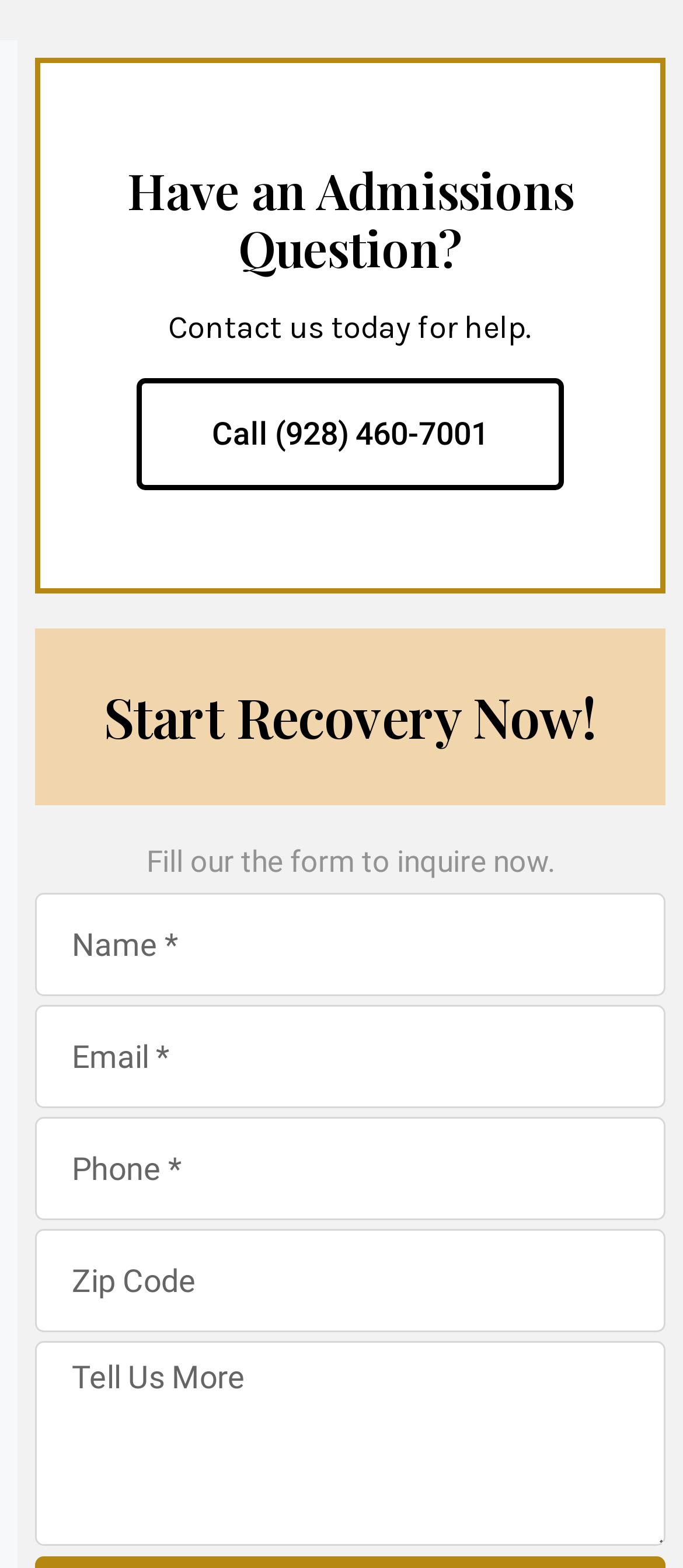Please answer the following question using a single word or phrase: 
What is required to fill out the form?

Name and email